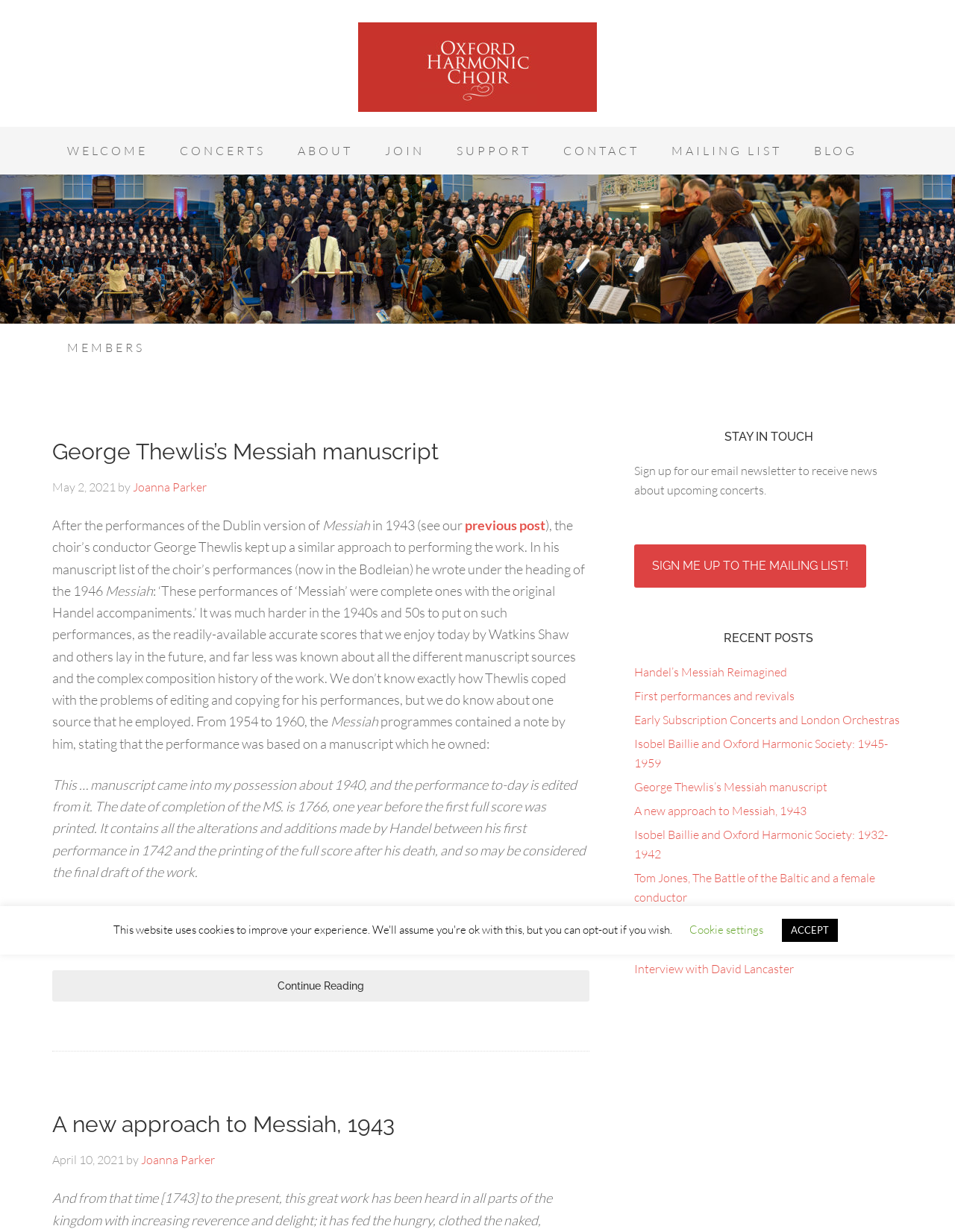Given the description of a UI element: "Continue Reading", identify the bounding box coordinates of the matching element in the webpage screenshot.

[0.055, 0.787, 0.617, 0.813]